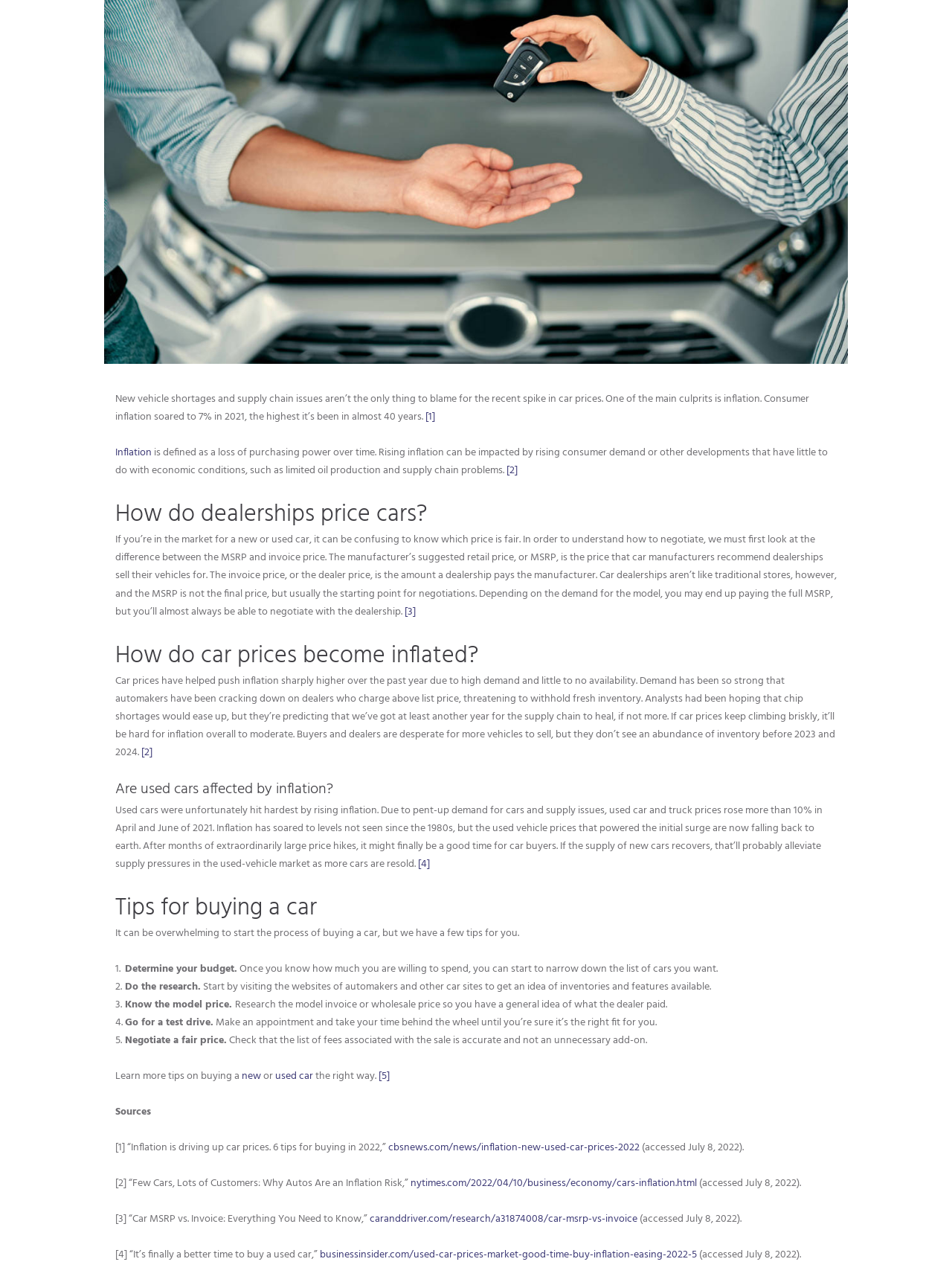Using the provided element description: "used car", determine the bounding box coordinates of the corresponding UI element in the screenshot.

[0.289, 0.831, 0.329, 0.844]